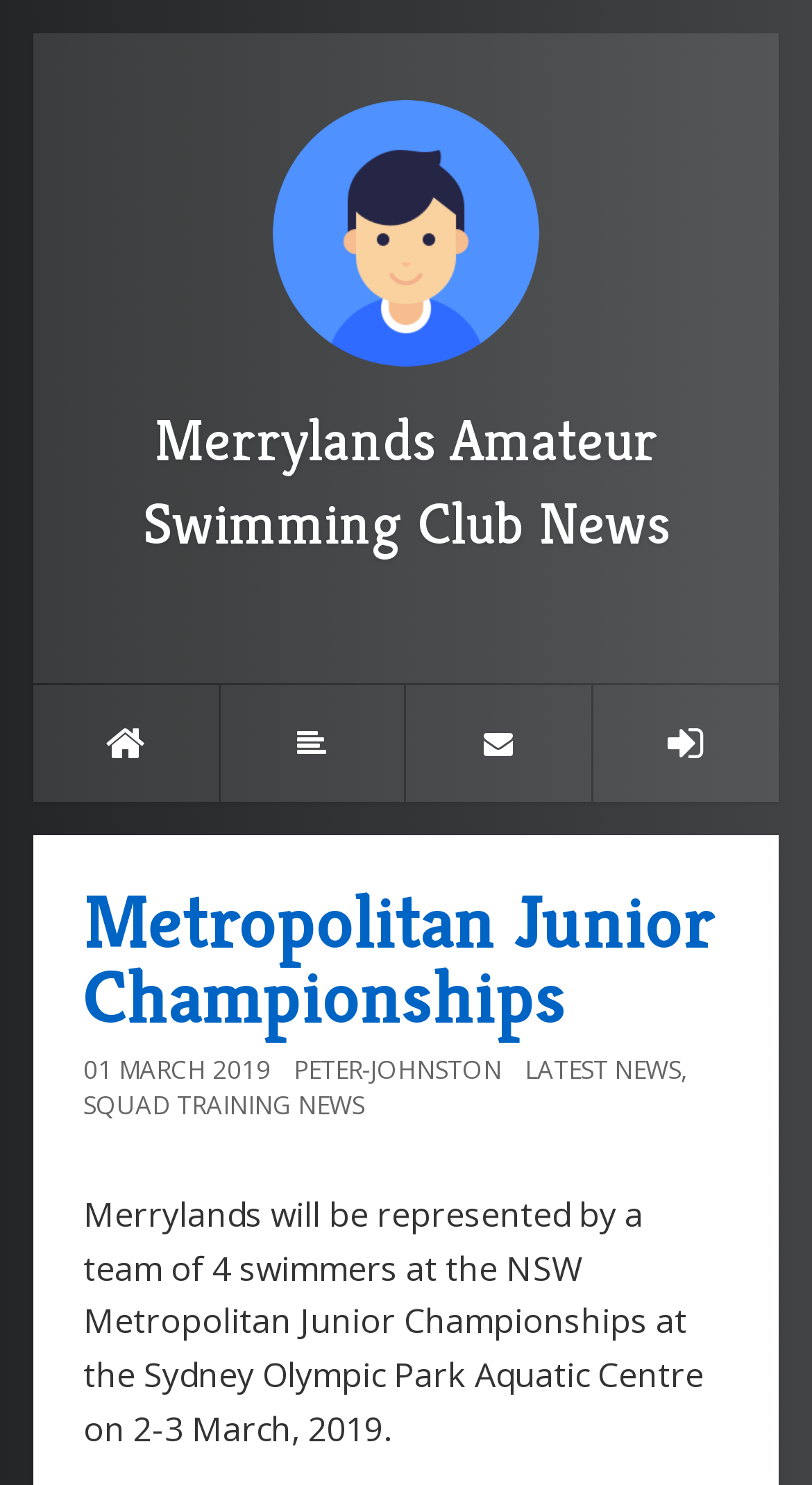What is the name of the author of the latest article?
Your answer should be a single word or phrase derived from the screenshot.

PETER-JOHNSTON